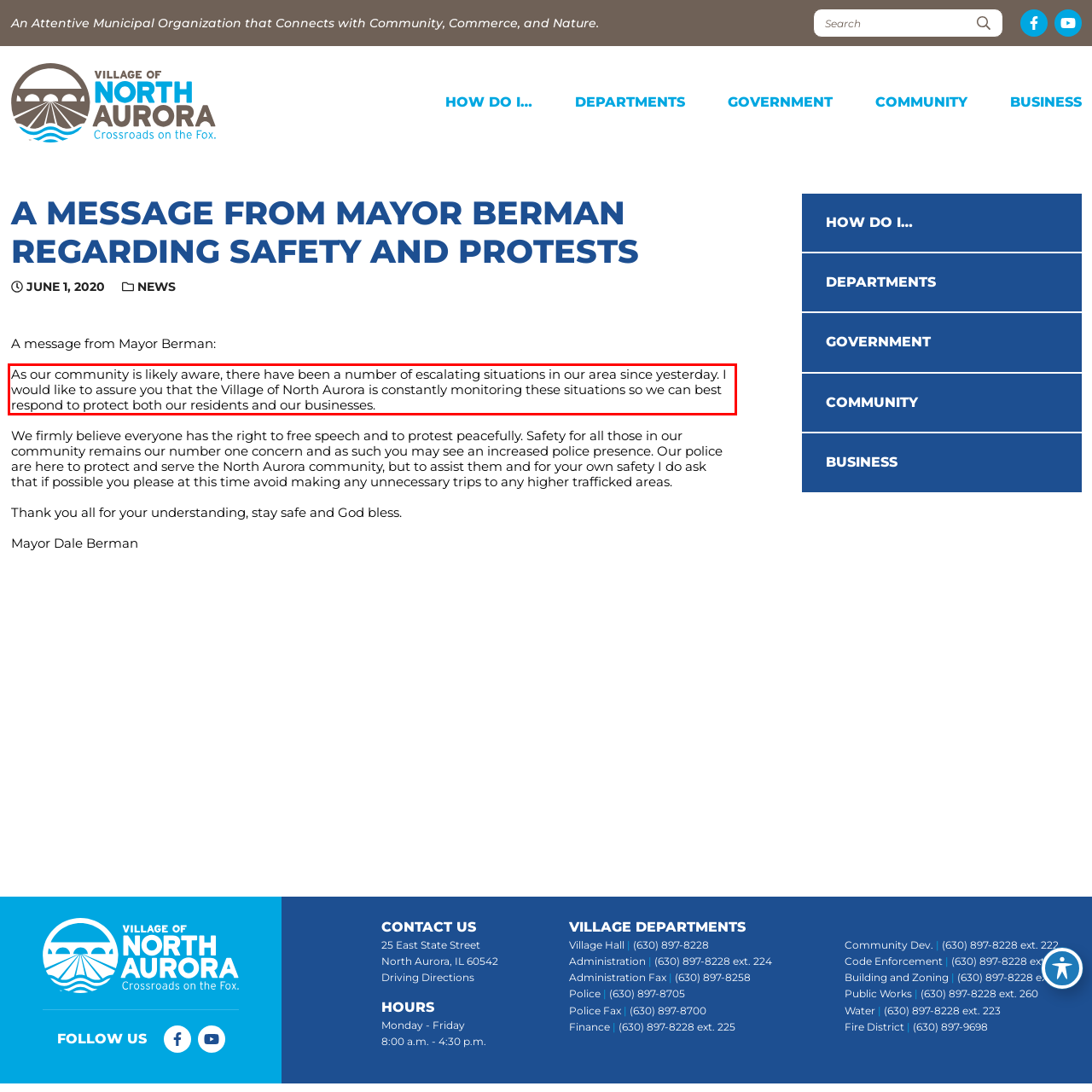Using the provided screenshot of a webpage, recognize and generate the text found within the red rectangle bounding box.

As our community is likely aware, there have been a number of escalating situations in our area since yesterday. I would like to assure you that the Village of North Aurora is constantly monitoring these situations so we can best respond to protect both our residents and our businesses.